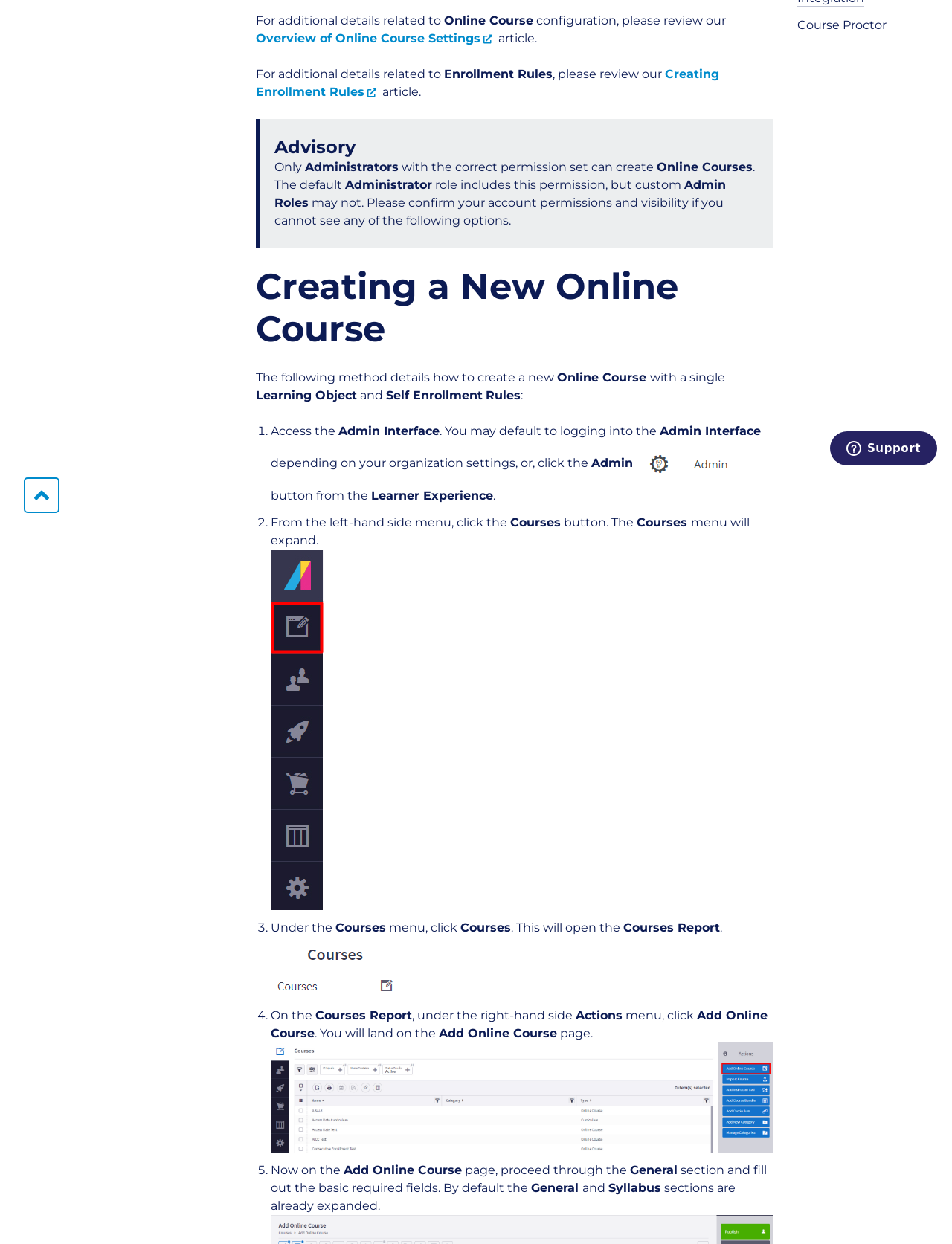Determine the bounding box coordinates for the UI element with the following description: "Alsace Trees No. 1 Photograph". The coordinates should be four float numbers between 0 and 1, represented as [left, top, right, bottom].

None